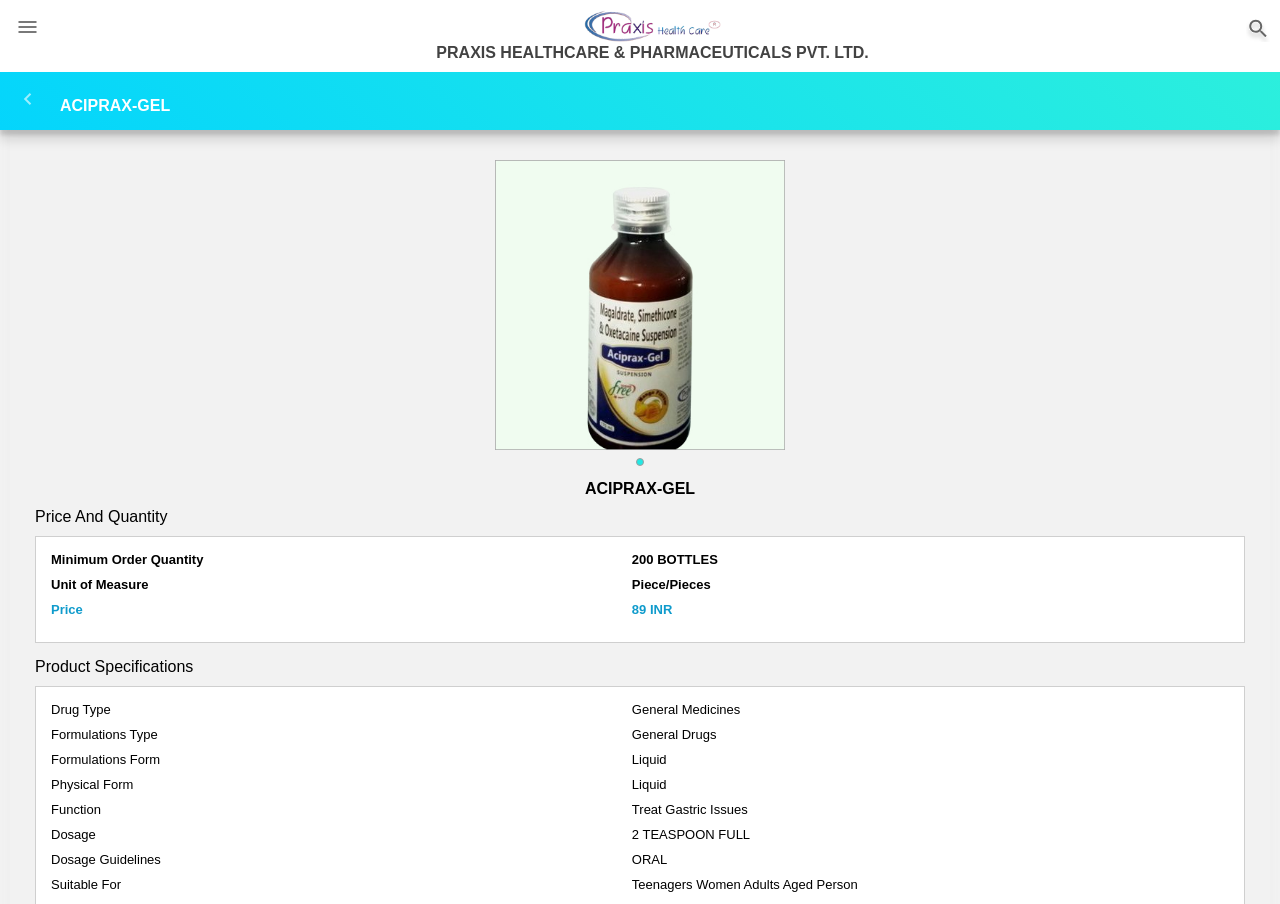What is the price of ACIPRAX-GEL? Observe the screenshot and provide a one-word or short phrase answer.

89 INR